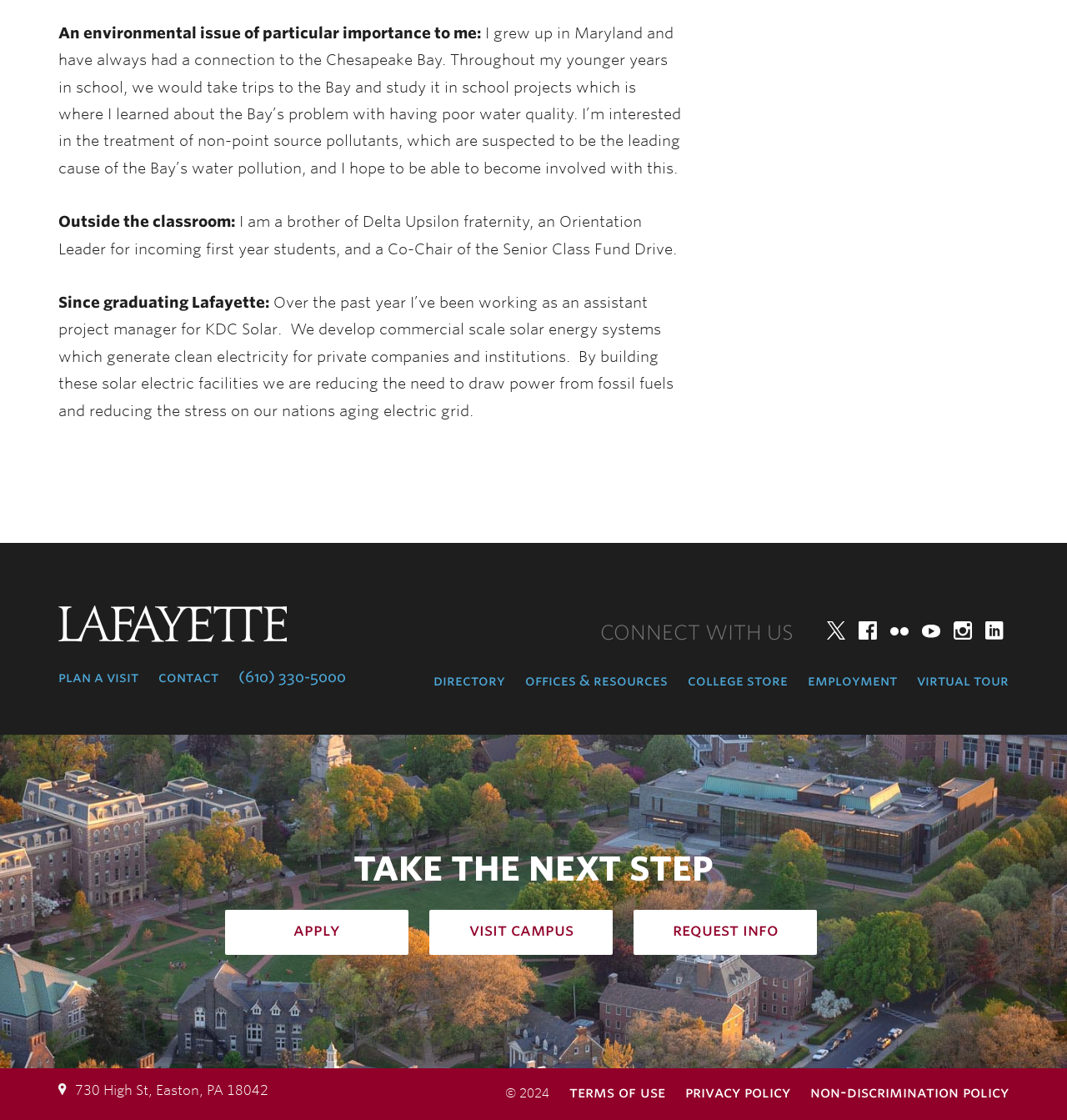Please determine the bounding box coordinates for the UI element described as: "Energy & Sustainability".

None